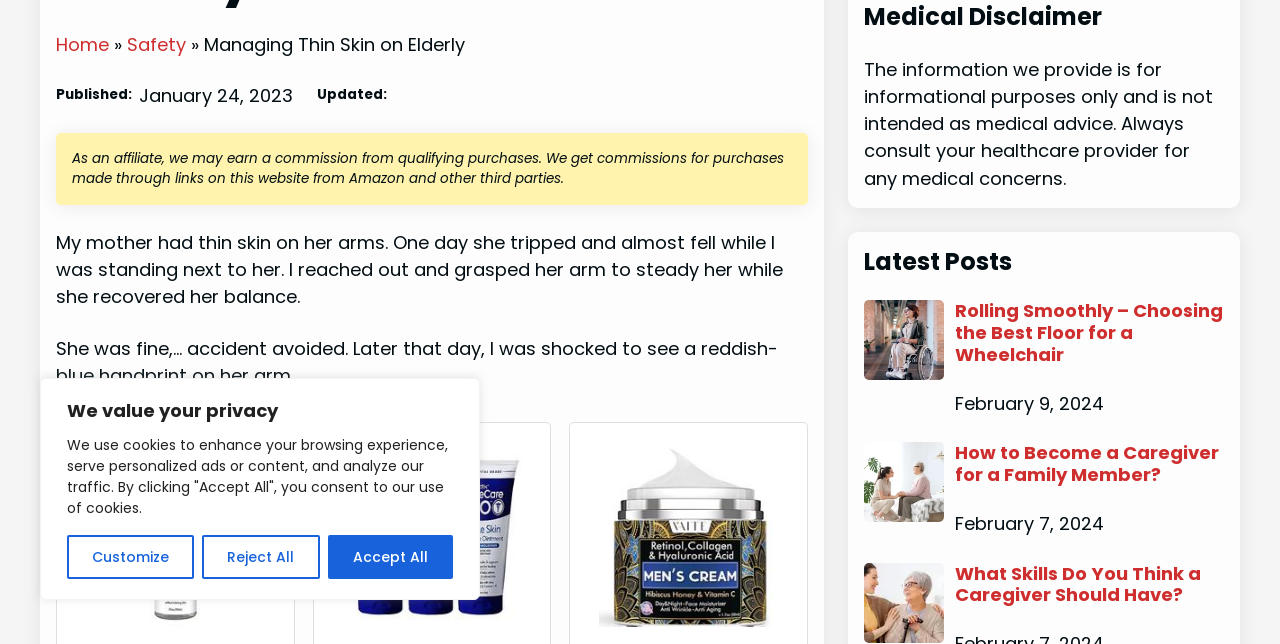Locate and provide the bounding box coordinates for the HTML element that matches this description: "Safety".

[0.099, 0.049, 0.145, 0.088]